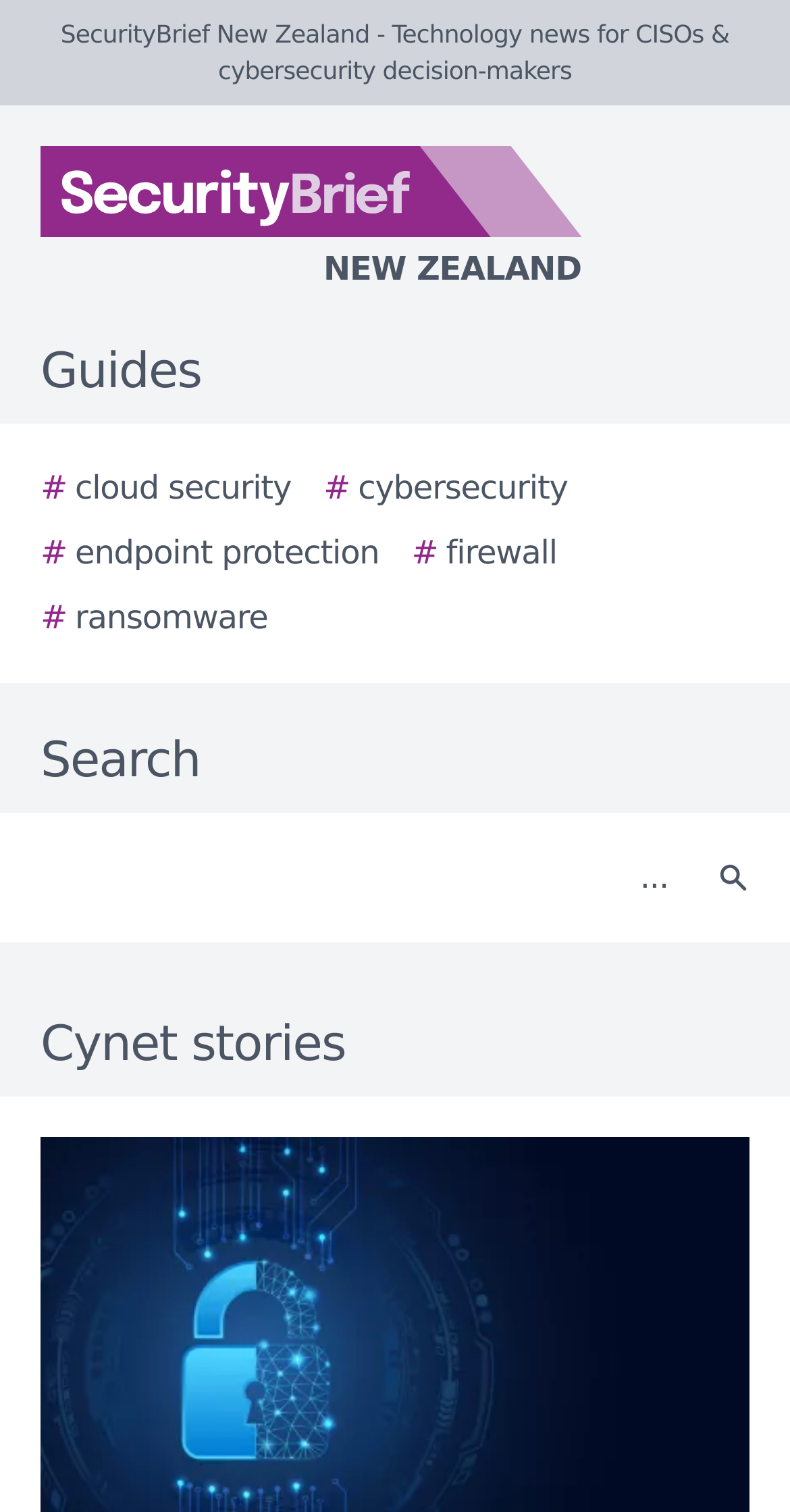Please mark the clickable region by giving the bounding box coordinates needed to complete this instruction: "Click on the SecurityBrief New Zealand logo".

[0.0, 0.097, 0.923, 0.194]